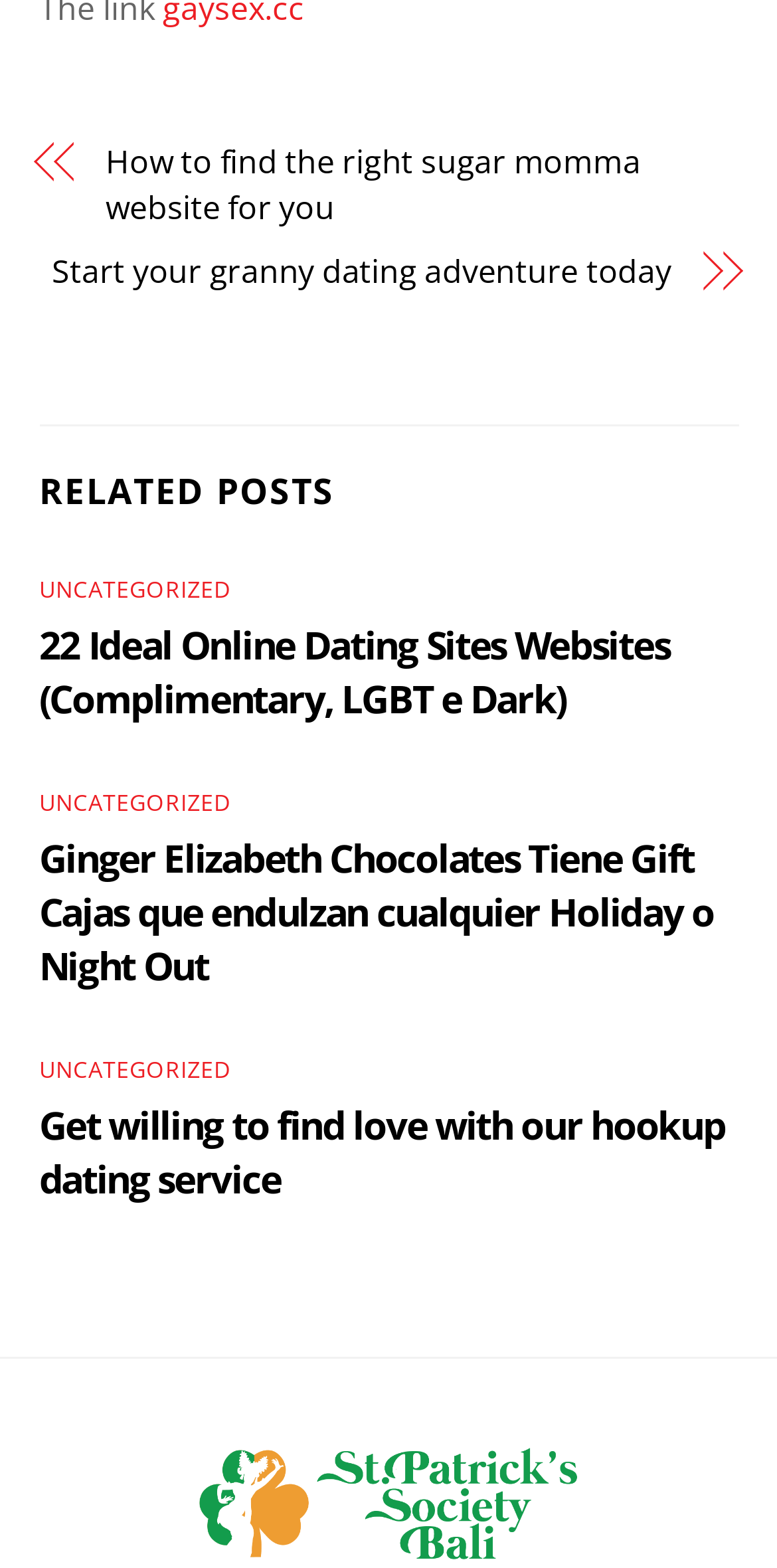What type of dating is mentioned in the third related post?
Using the image, respond with a single word or phrase.

Hookup Dating